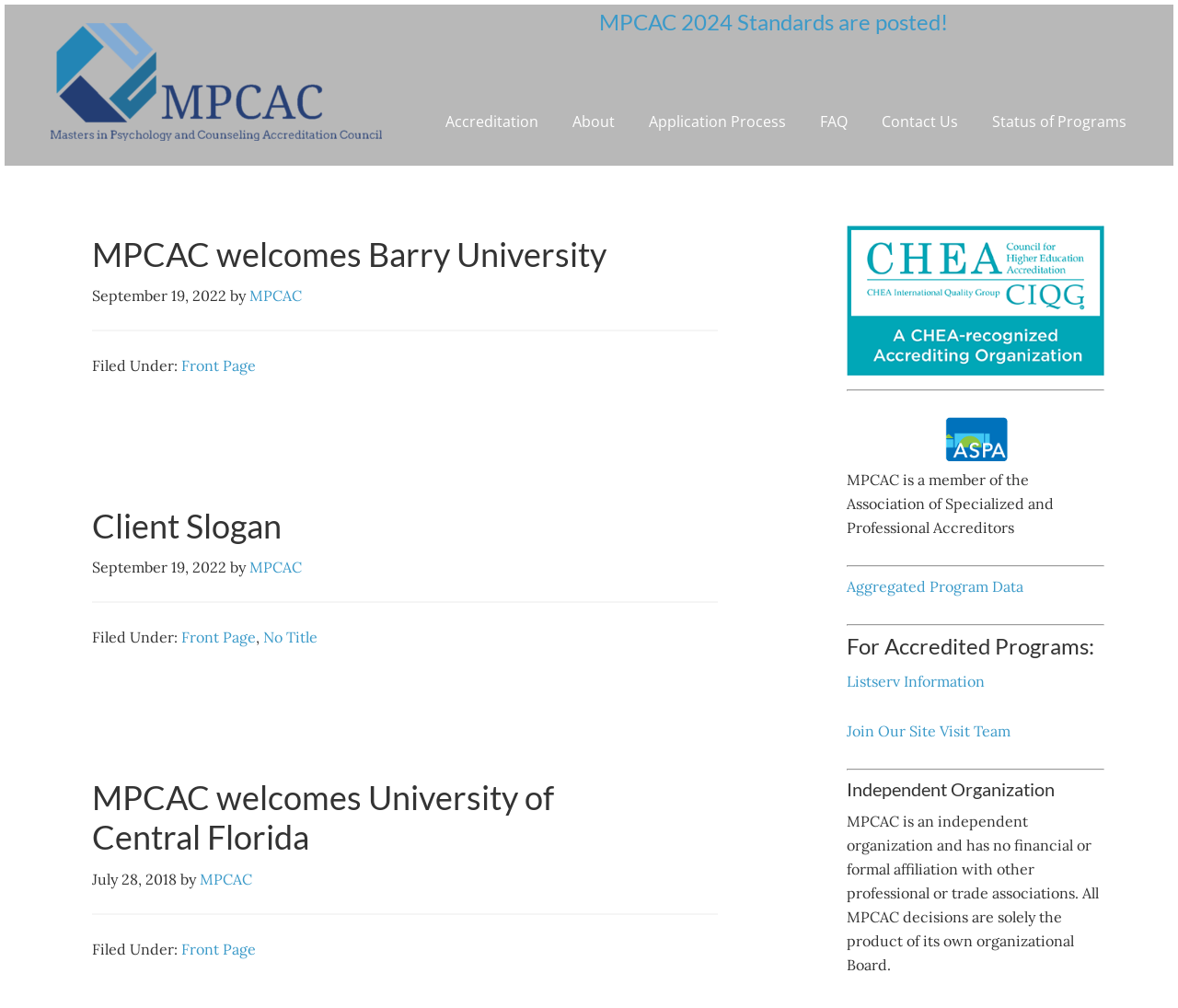Please provide a one-word or short phrase answer to the question:
What is the date of the second article?

September 19, 2022